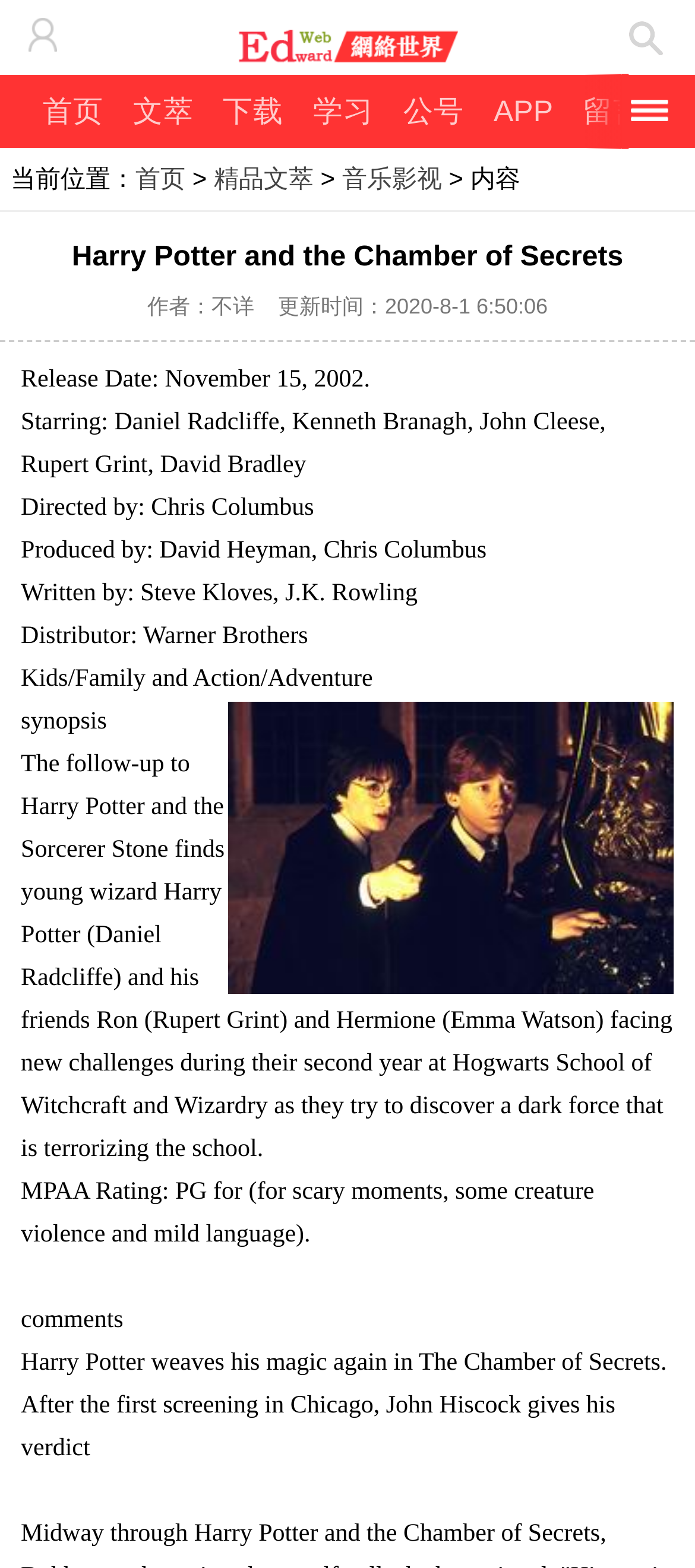Please provide the main heading of the webpage content.

Harry Potter and the Chamber of Secrets